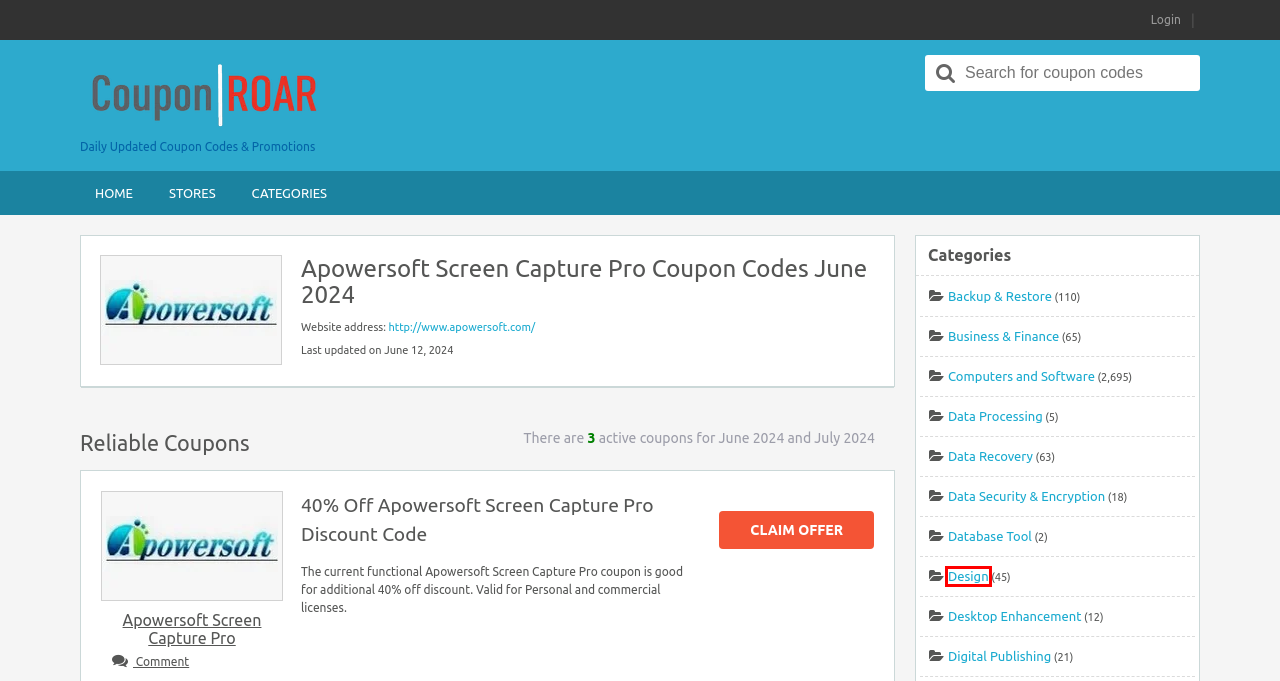Inspect the provided webpage screenshot, concentrating on the element within the red bounding box. Select the description that best represents the new webpage after you click the highlighted element. Here are the candidates:
A. Database Tool Archives - CouponRoar
B. Stores - CouponRoar
C. Business & Finance Archives - CouponRoar
D. 2Checkout - Your online payment solution
E. Desktop Enhancement Archives - CouponRoar
F. Data Security & Encryption Archives - CouponRoar
G. CouponRoar.com - Daily Updated Software Coupon Codes & Promotions
H. Design Archives - CouponRoar

H